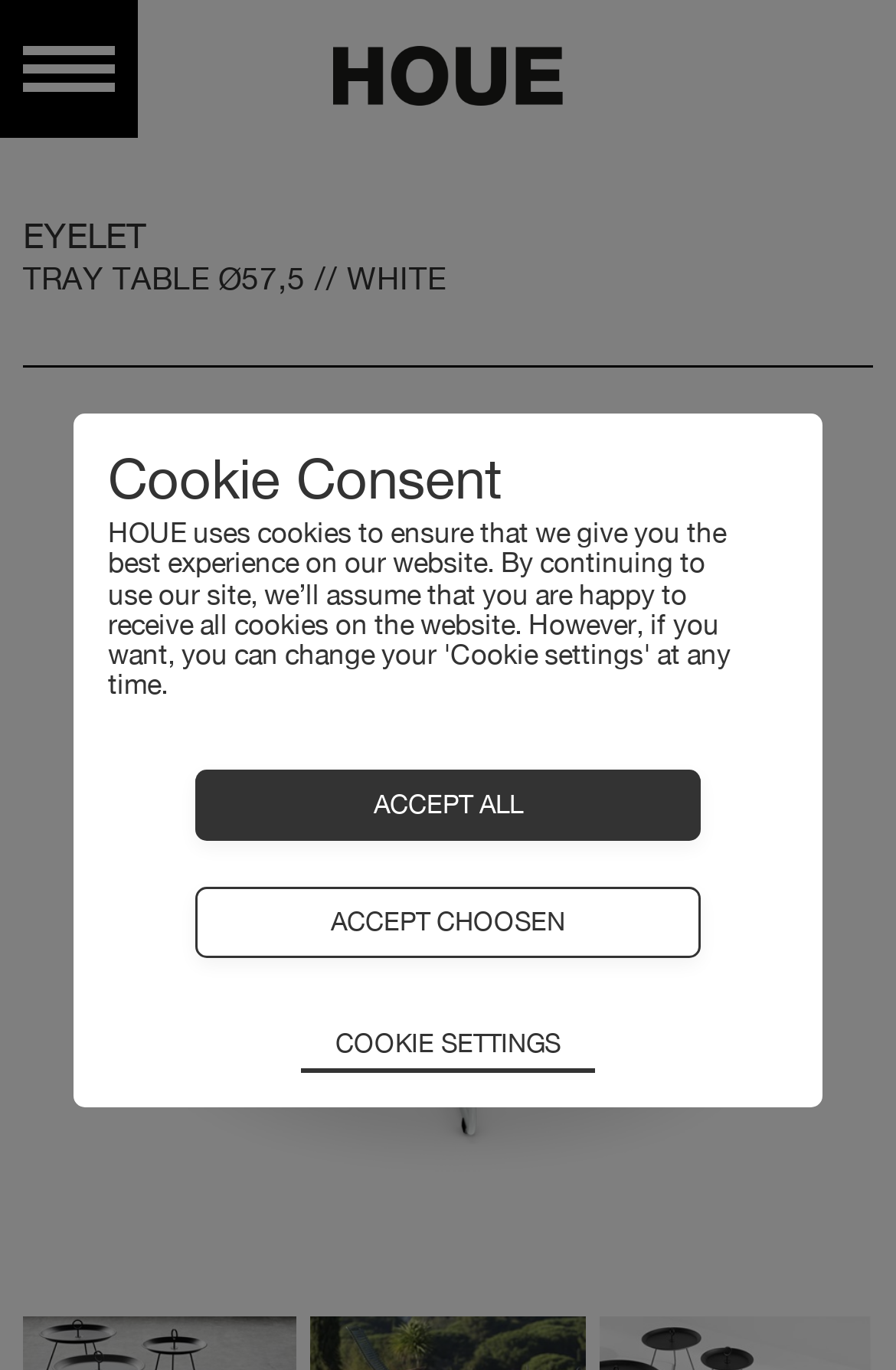Give a one-word or short-phrase answer to the following question: 
What is the purpose of necessary cookies?

Basic functions of the website